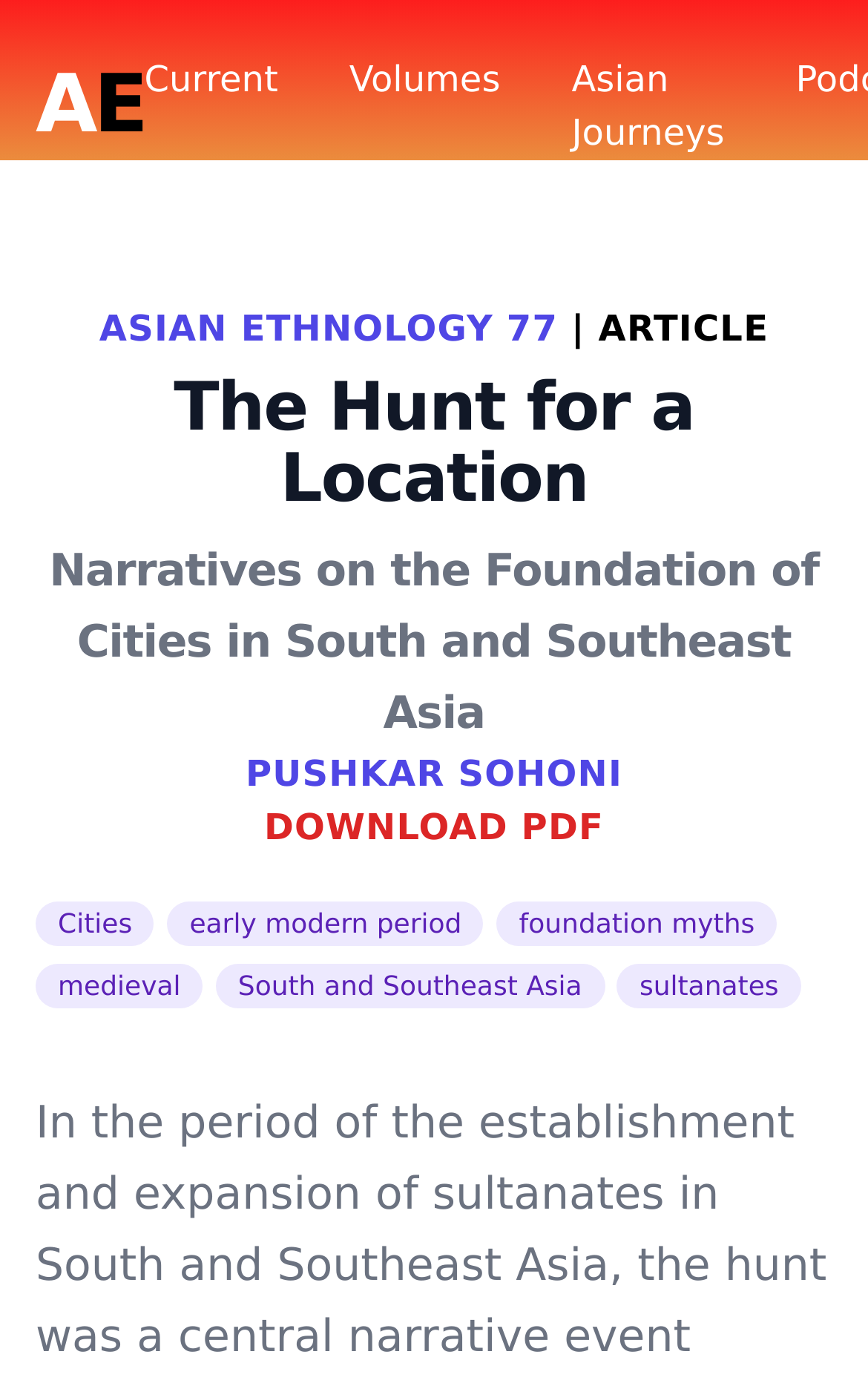Answer the question below in one word or phrase:
What is one of the topics related to cities in the article?

foundation myths